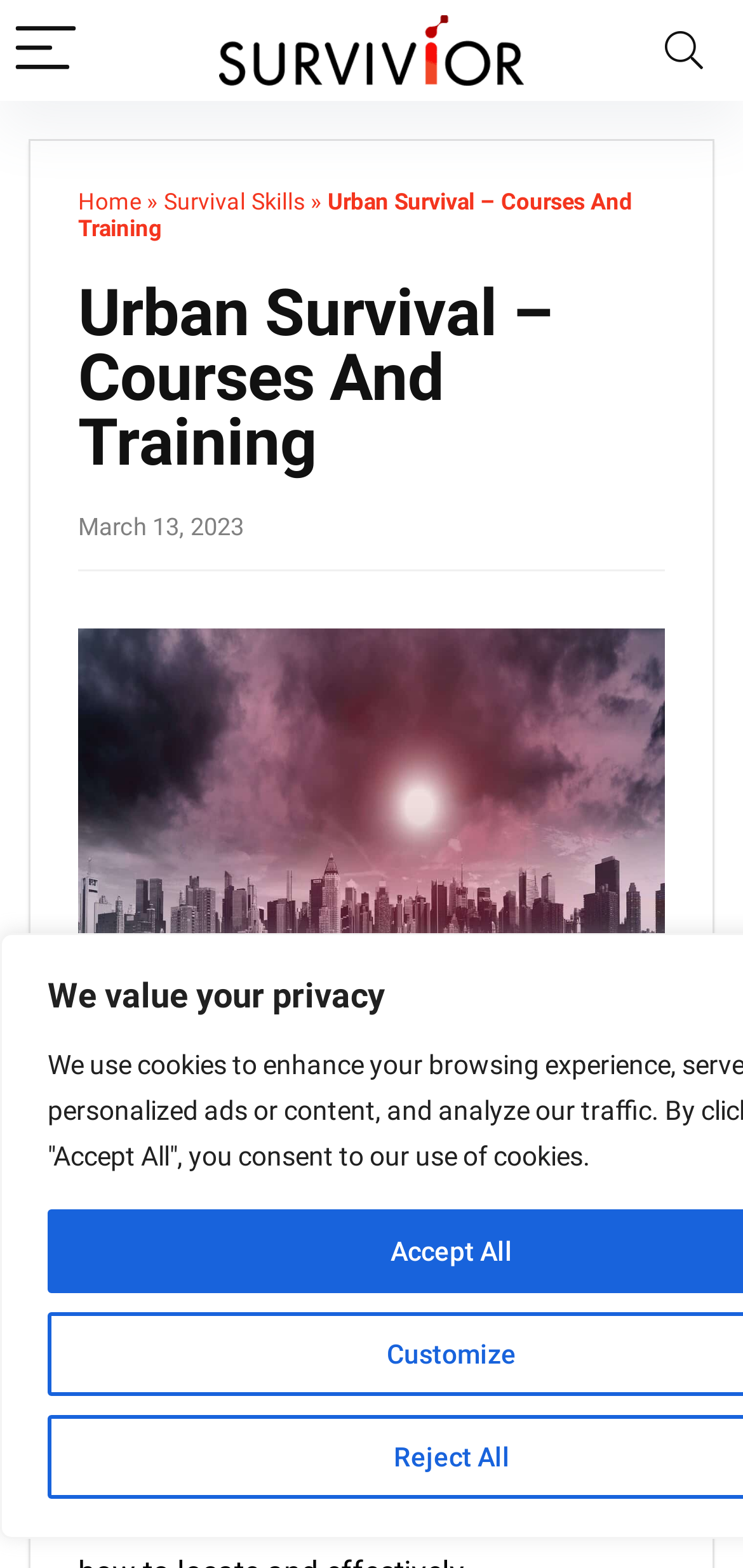For the element described, predict the bounding box coordinates as (top-left x, top-left y, bottom-right x, bottom-right y). All values should be between 0 and 1. Element description: aria-label="Menu"

[0.0, 0.0, 0.123, 0.064]